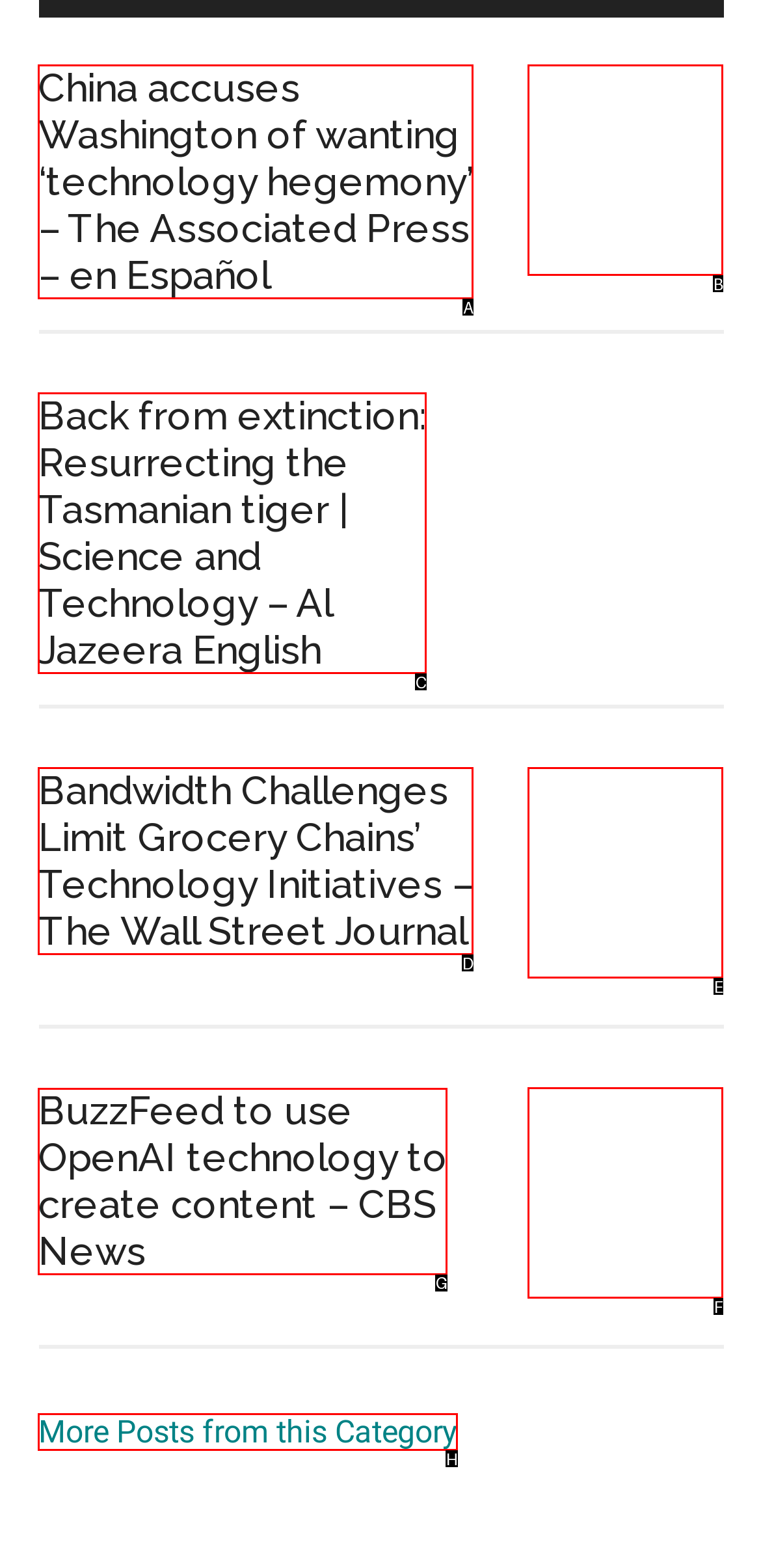Tell me which one HTML element I should click to complete the following task: Discover how BuzzFeed uses OpenAI technology to create content Answer with the option's letter from the given choices directly.

G